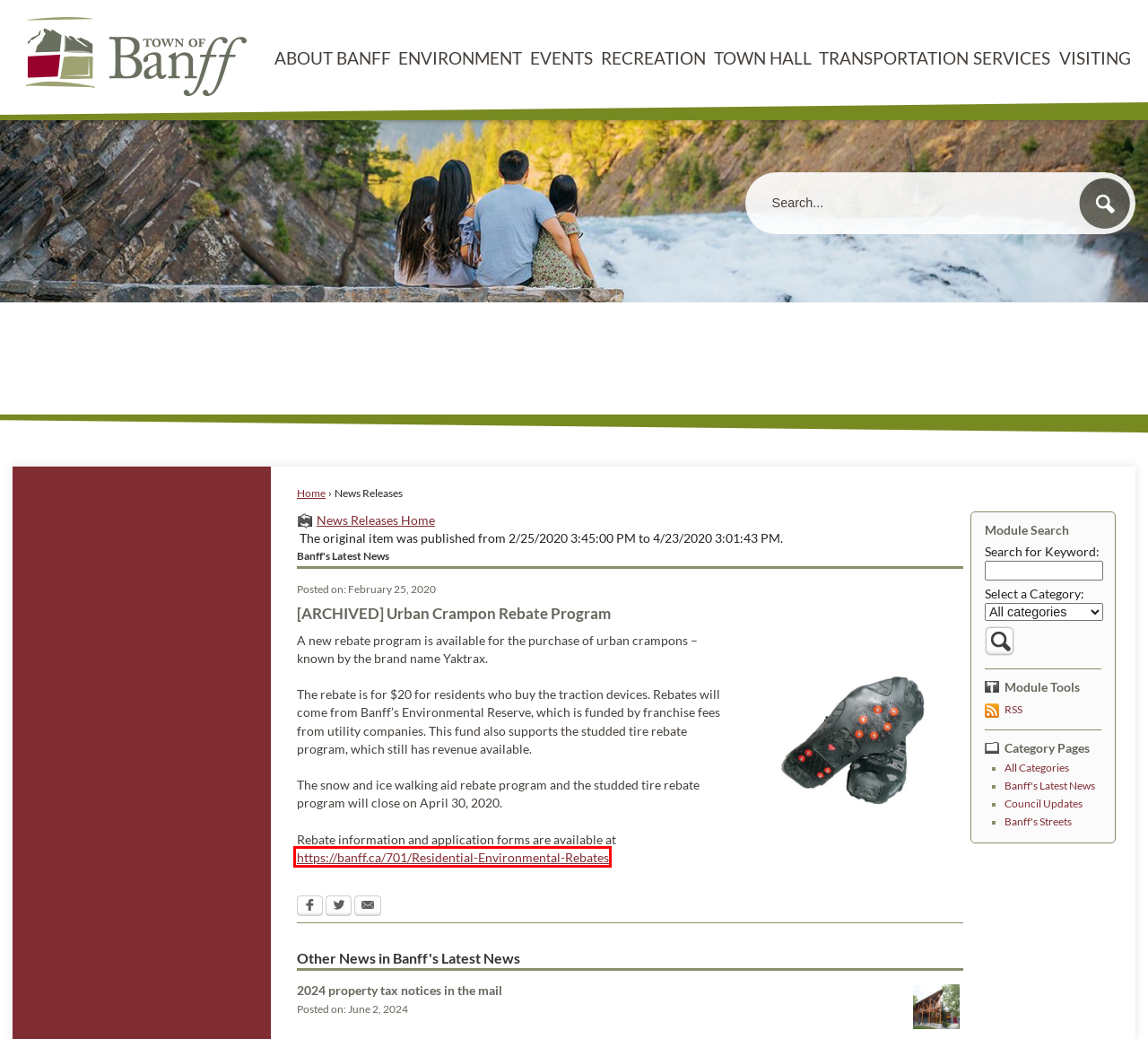You are given a screenshot of a webpage with a red rectangle bounding box. Choose the best webpage description that matches the new webpage after clicking the element in the bounding box. Here are the candidates:
A. Banff Railway Lands Area Redevelopment Plan | Banff, AB - Official Website
B. Residential Rebates | Banff, AB - Official Website
C. CivicPlus | THE Modern Civic Experience Platform
D. Indigenous Peoples | Banff, AB - Official Website
E. Register for Emergency Alerts | Banff, AB - Official Website
F. Housing Action
 | Banff Viewpoints
G. Pedestrian Zone Vote | Banff, AB - Official Website
H. Large Item Pickup | Banff, AB - Official Website

B